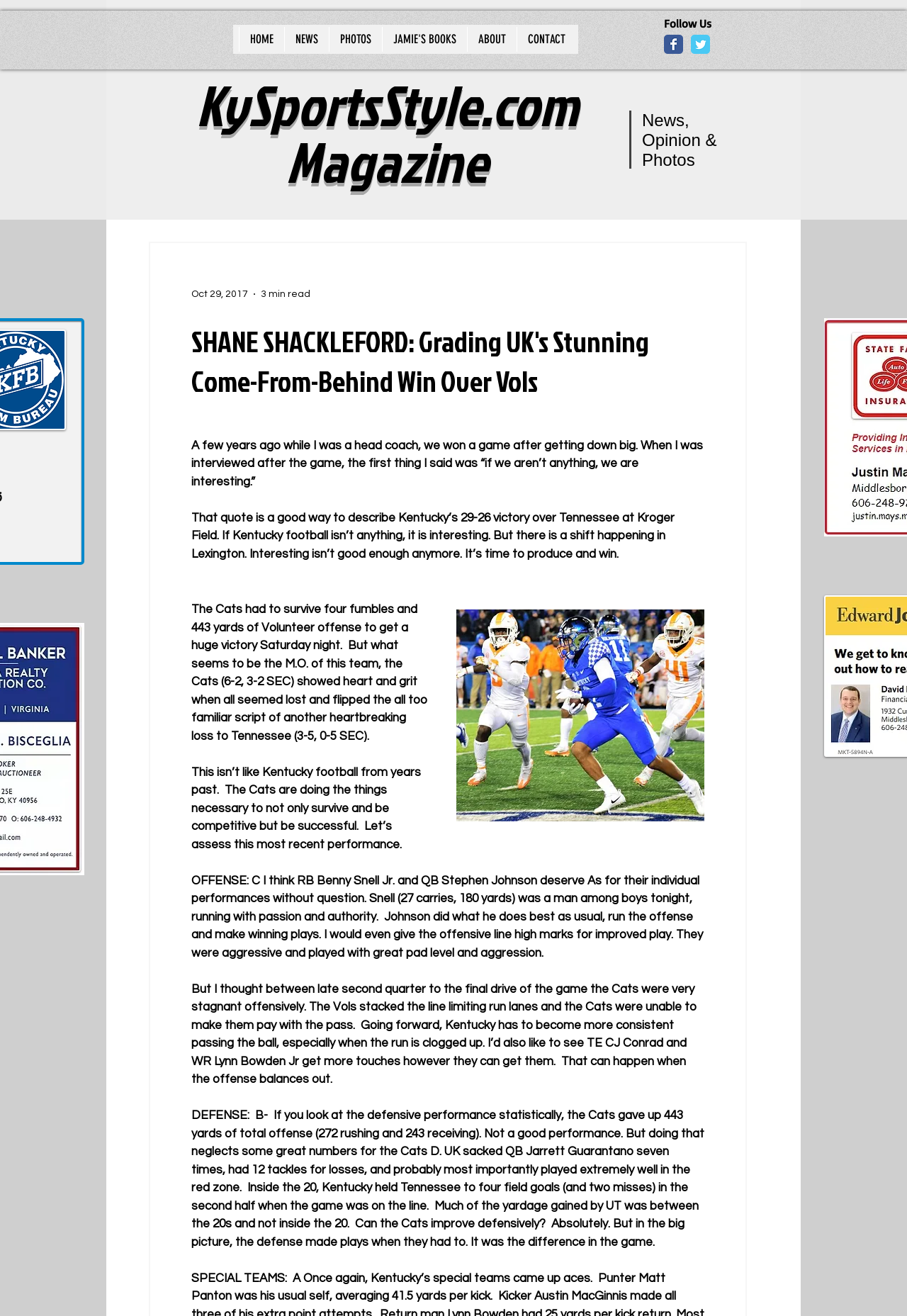Find the bounding box coordinates of the clickable element required to execute the following instruction: "Click on the CONTACT link". Provide the coordinates as four float numbers between 0 and 1, i.e., [left, top, right, bottom].

[0.57, 0.02, 0.635, 0.039]